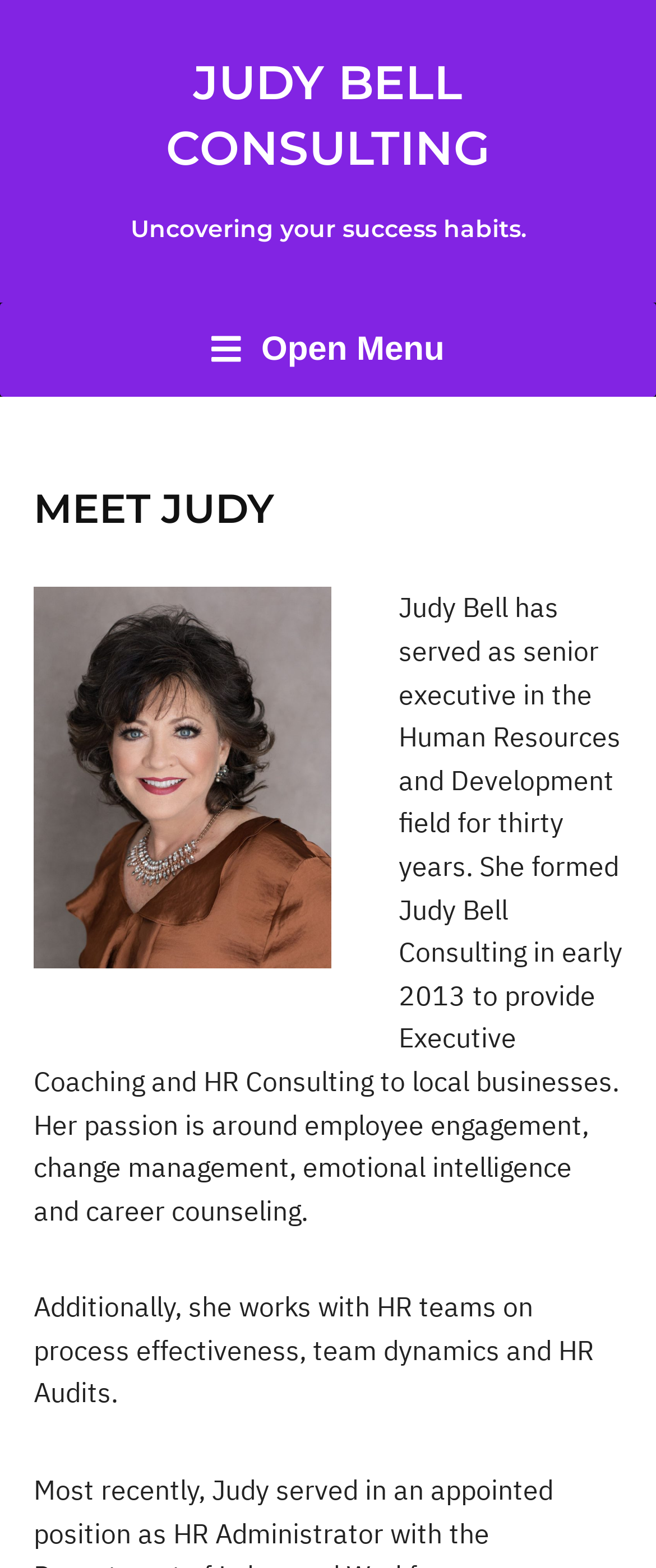Given the element description, predict the bounding box coordinates in the format (top-left x, top-left y, bottom-right x, bottom-right y), using floating point numbers between 0 and 1: Open Menu Close Menu

[0.0, 0.193, 1.0, 0.253]